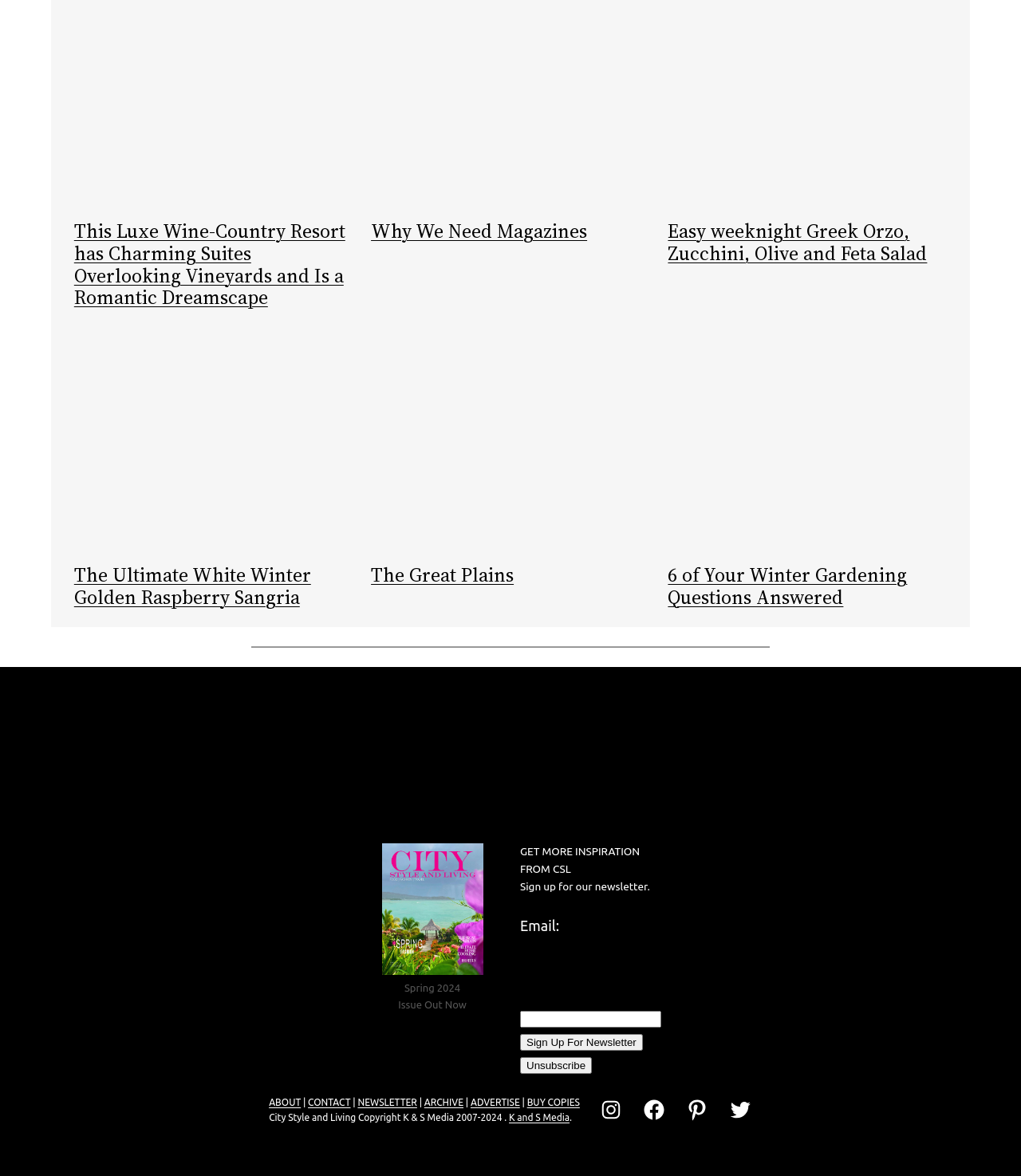How many social media links are present at the bottom of the page?
Your answer should be a single word or phrase derived from the screenshot.

4